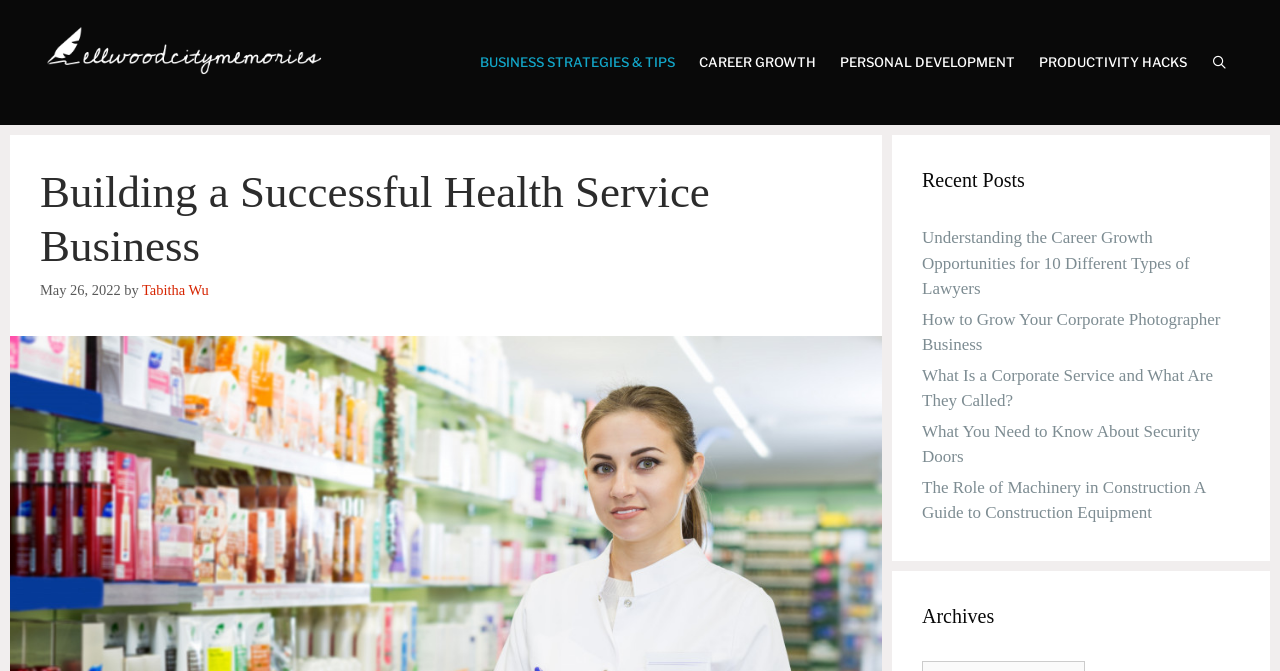Find the bounding box coordinates of the clickable area required to complete the following action: "Read the article about building a successful health service business".

[0.031, 0.246, 0.666, 0.407]